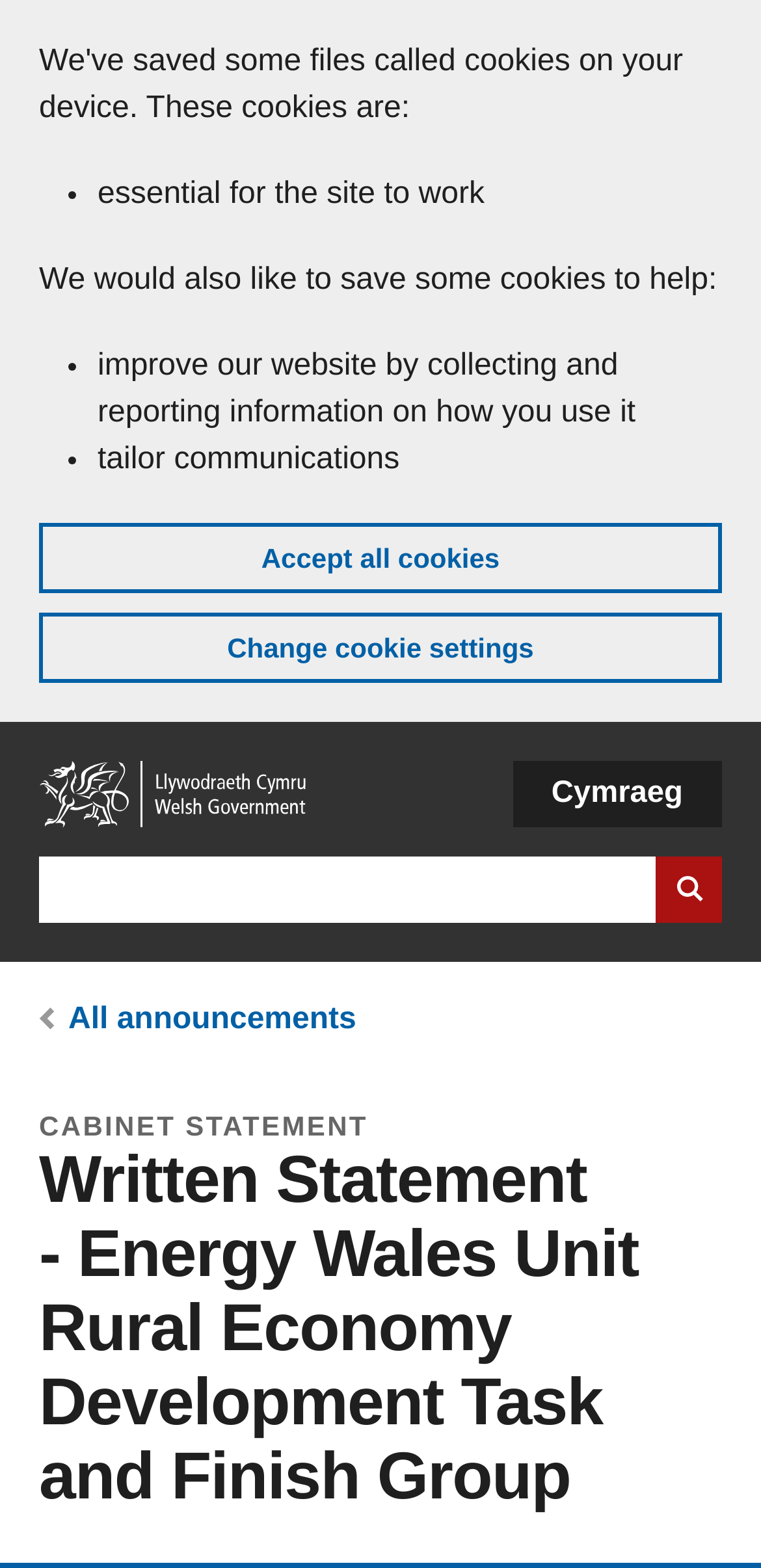Identify the bounding box of the UI component described as: "All announcements".

[0.09, 0.64, 0.468, 0.661]